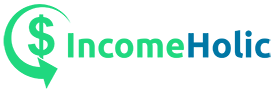What is the purpose of the 'IncomeHolic' website?
Kindly offer a comprehensive and detailed response to the question.

The logo is emblematic of the website's mission to provide valuable insights and strategies for increasing sales and achieving significant business results, which suggests that the website is focused on helping users improve their financial outcomes.